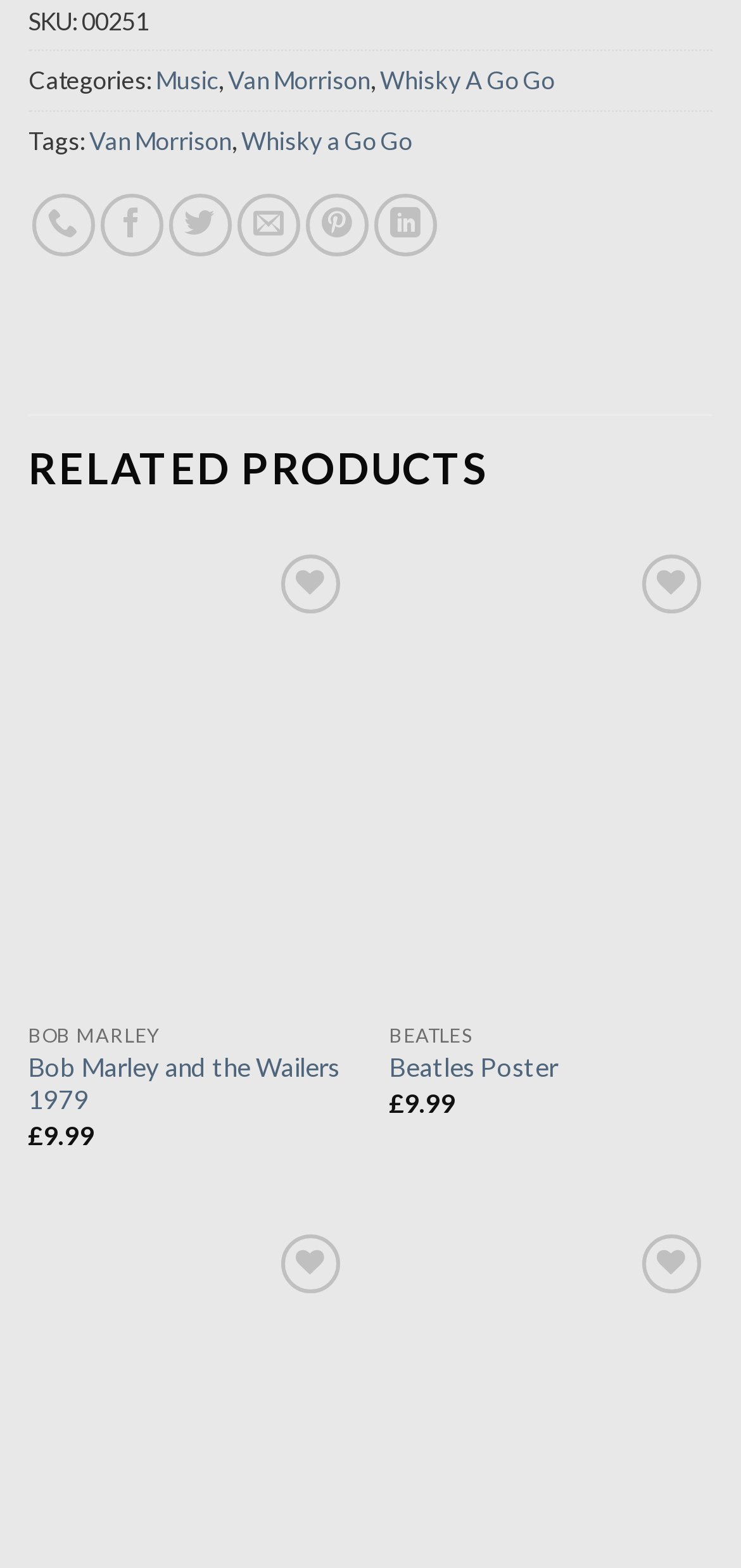Carefully examine the image and provide an in-depth answer to the question: What categories is the product classified under?

The categories of the product can be found in the top section of the webpage, where it is labeled as 'Categories:' followed by the values 'Music' and 'Van Morrison'.